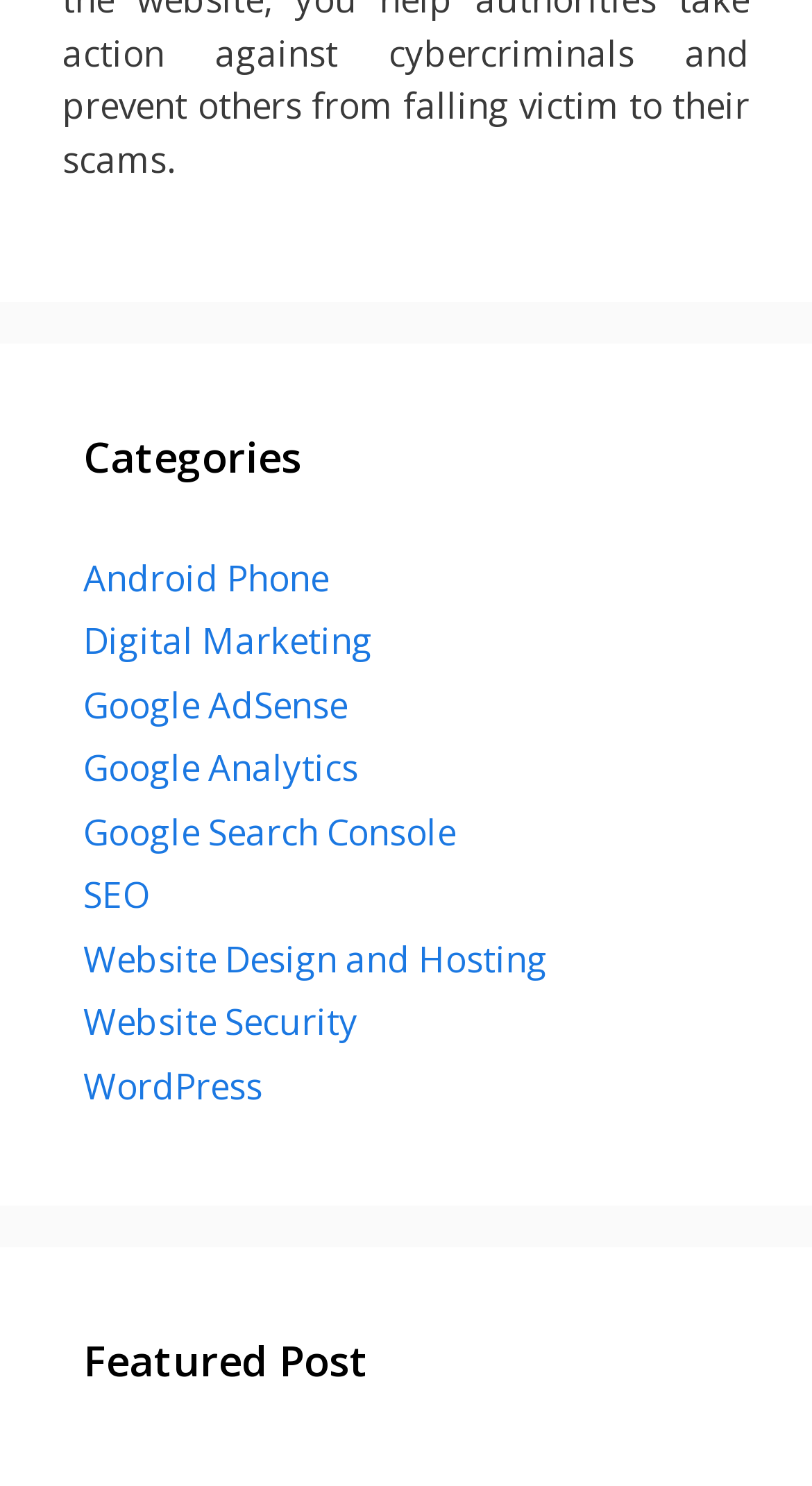Using the provided element description "Google Search Console", determine the bounding box coordinates of the UI element.

[0.103, 0.543, 0.562, 0.575]